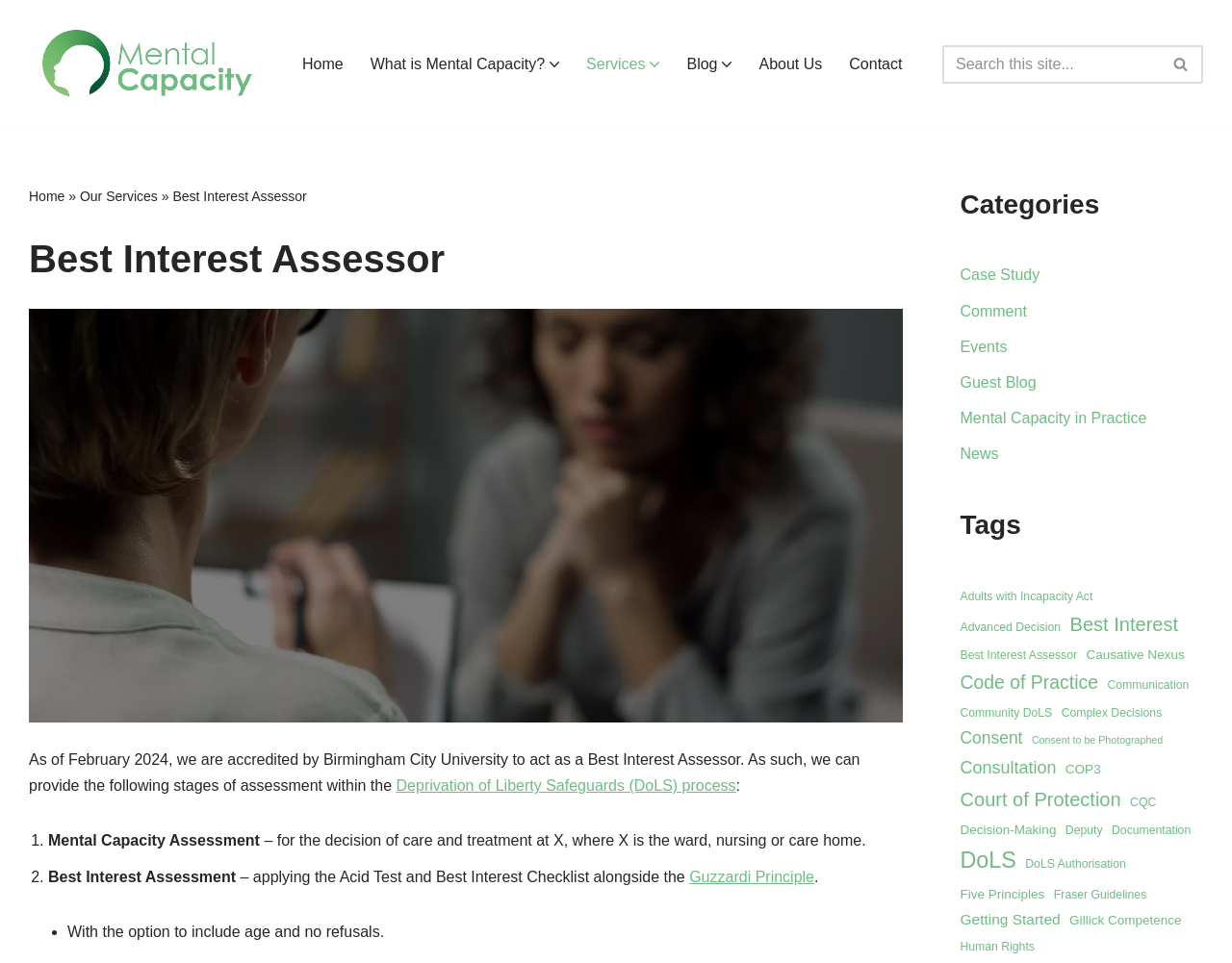Provide your answer to the question using just one word or phrase: How many items are related to Best Interest in the tags section?

15